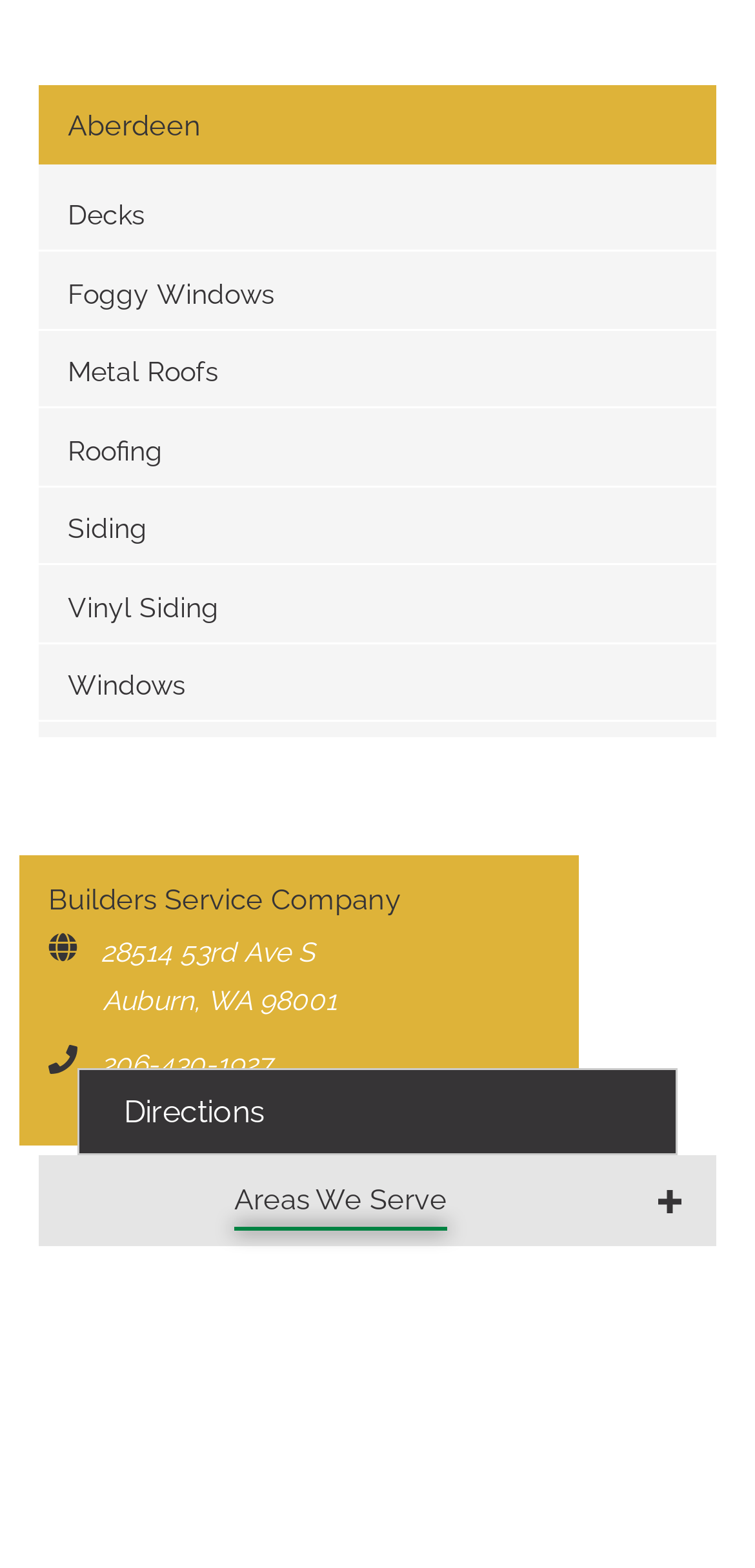How many navigation links are there?
Refer to the image and provide a detailed answer to the question.

There are 8 navigation links located at the top of the webpage, including 'Decks', 'Foggy Windows', 'Metal Roofs', 'Roofing', 'Siding', 'Vinyl Siding', 'Windows', and 'Directions'.